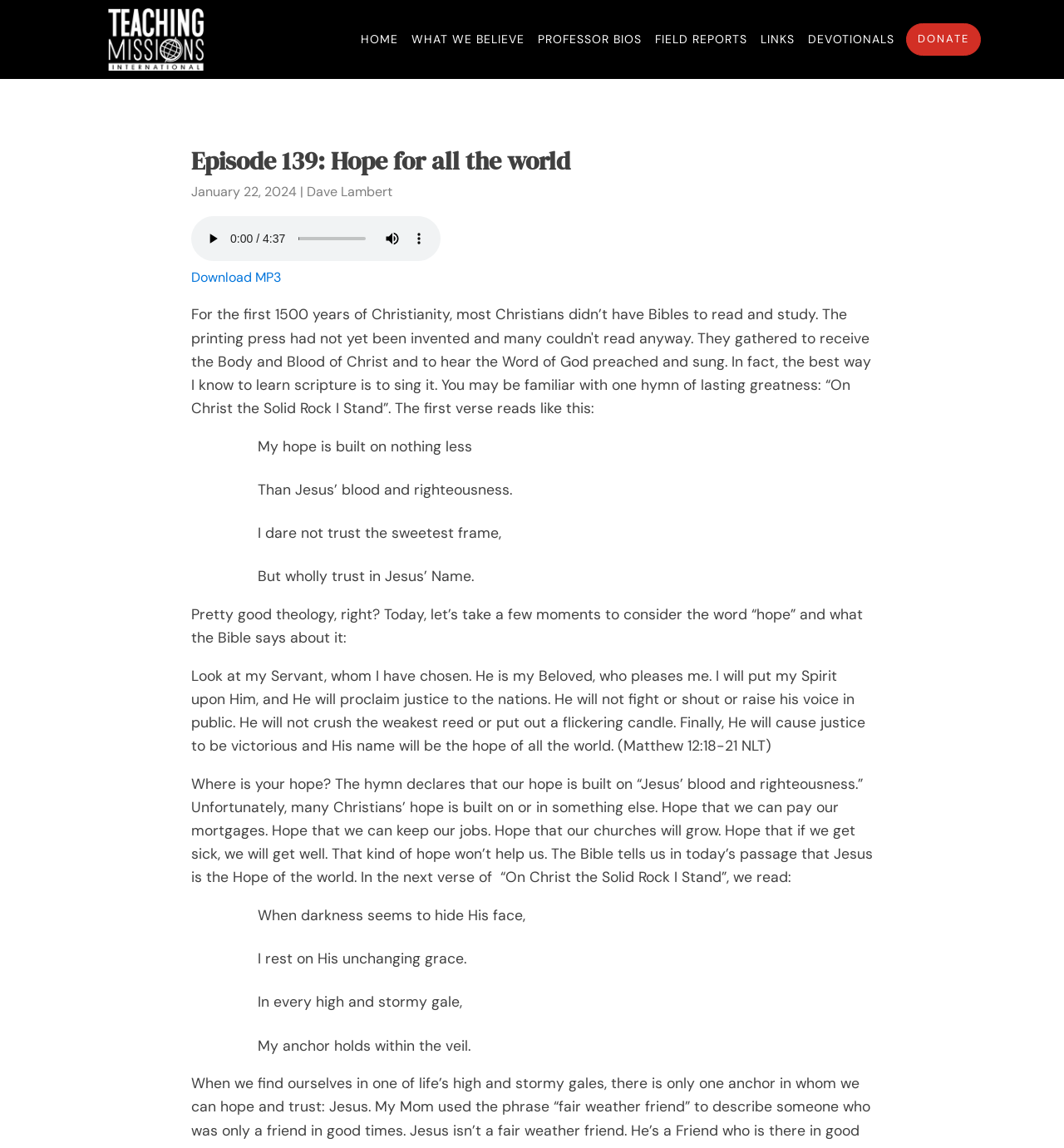Please provide the bounding box coordinate of the region that matches the element description: What We Believe. Coordinates should be in the format (top-left x, top-left y, bottom-right x, bottom-right y) and all values should be between 0 and 1.

[0.381, 0.013, 0.5, 0.056]